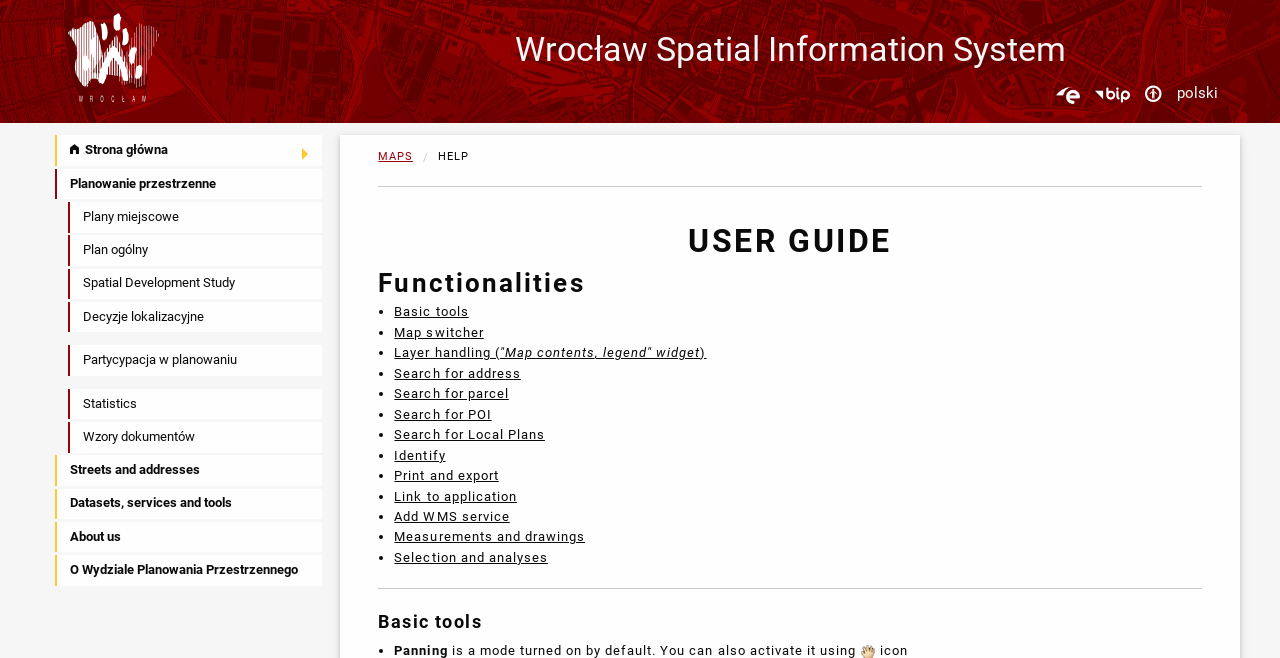Please identify the bounding box coordinates of the area that needs to be clicked to follow this instruction: "View Statistics".

[0.053, 0.591, 0.252, 0.638]